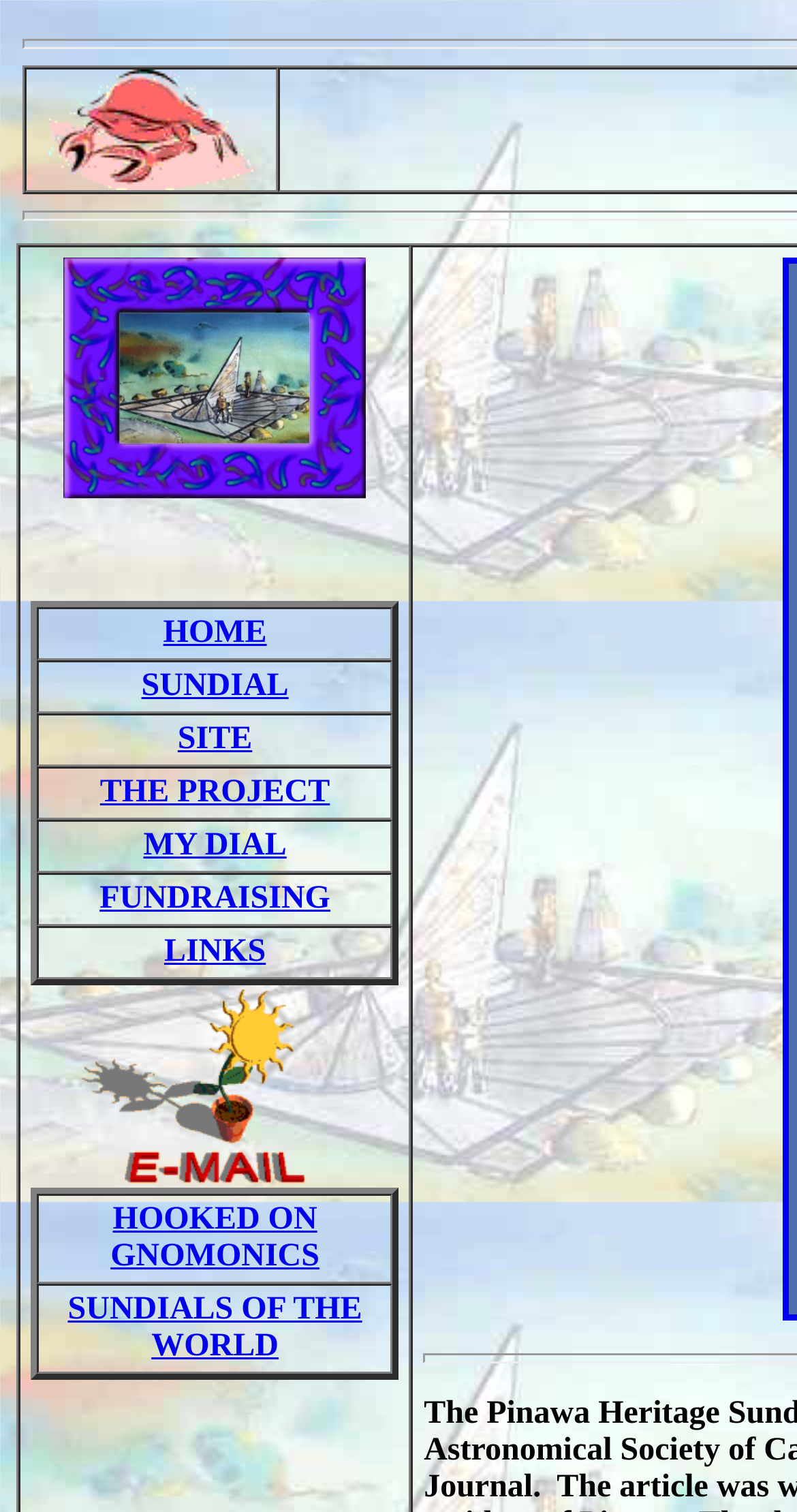What is the topic of the link 'HOOKED ON GNOMONICS'?
Look at the image and answer the question with a single word or phrase.

Gnomonics